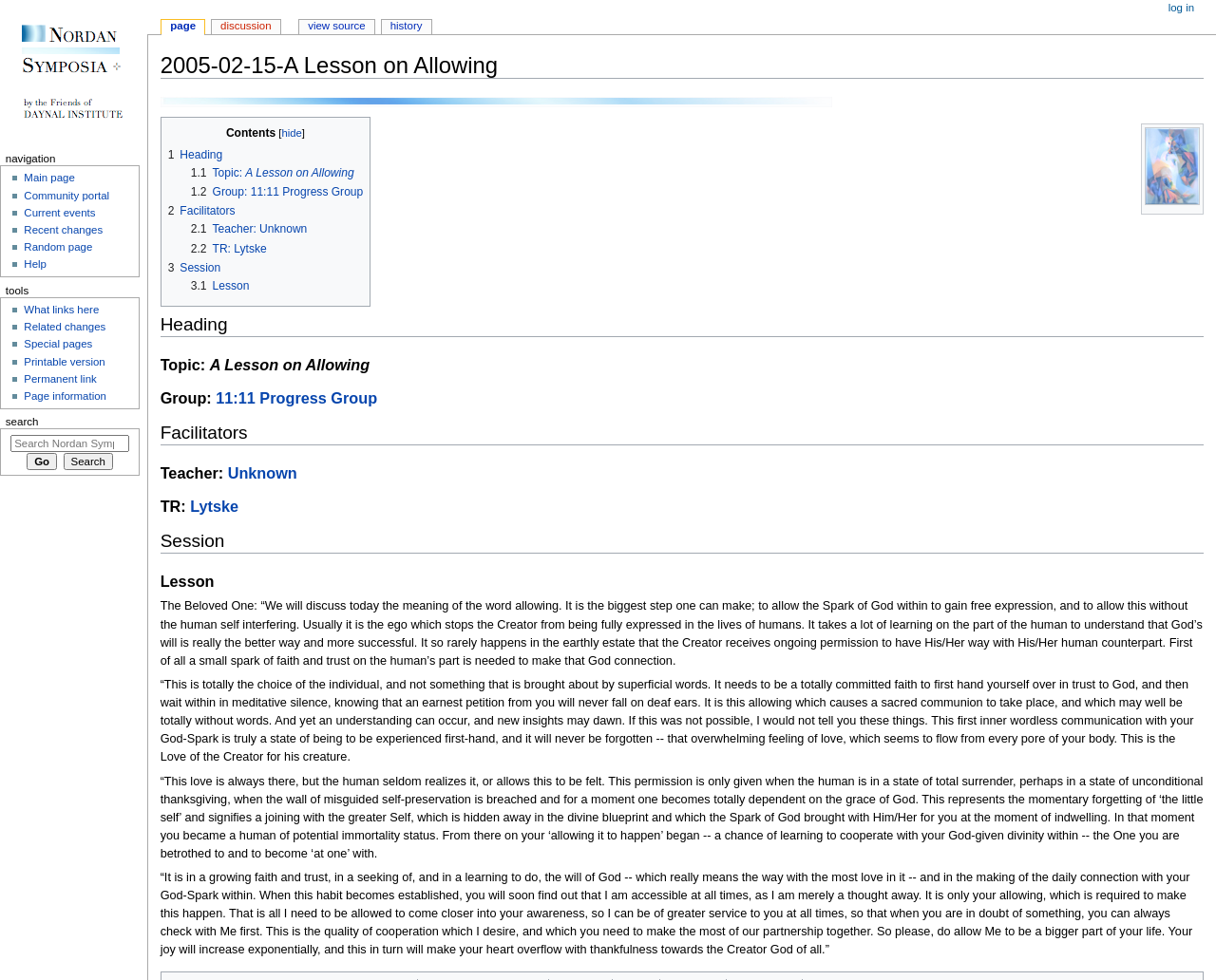What is the topic of the lesson?
Look at the image and respond with a single word or a short phrase.

A Lesson on Allowing